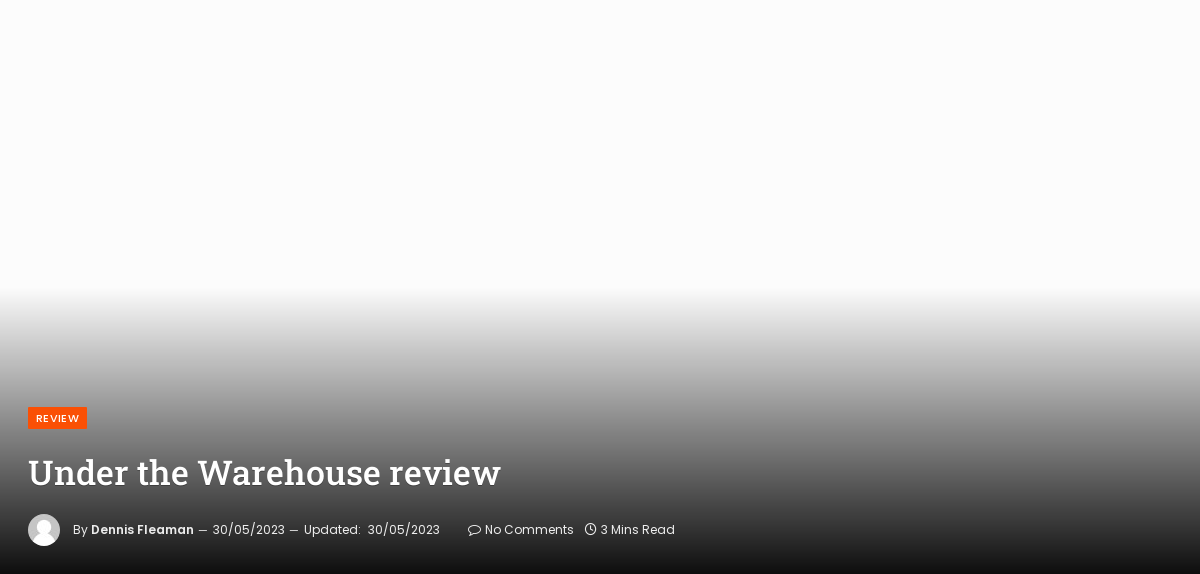Who is the author of the review?
Offer a detailed and exhaustive answer to the question.

The author of the review, 'Under the Warehouse review', is credited as Dennis Fleaman, along with the publication date and an indication that this is an updated entry.